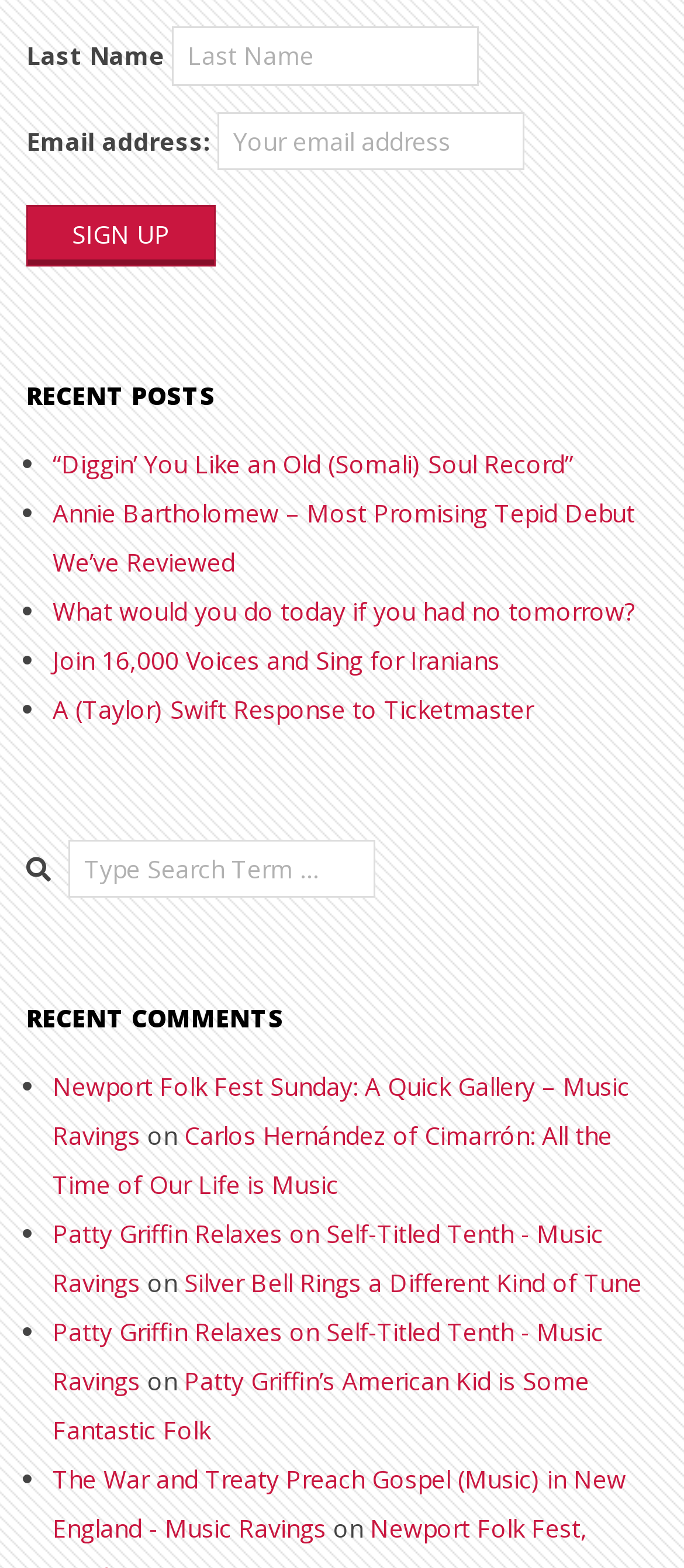Using the webpage screenshot, locate the HTML element that fits the following description and provide its bounding box: "value="Sign up"".

[0.038, 0.131, 0.315, 0.17]